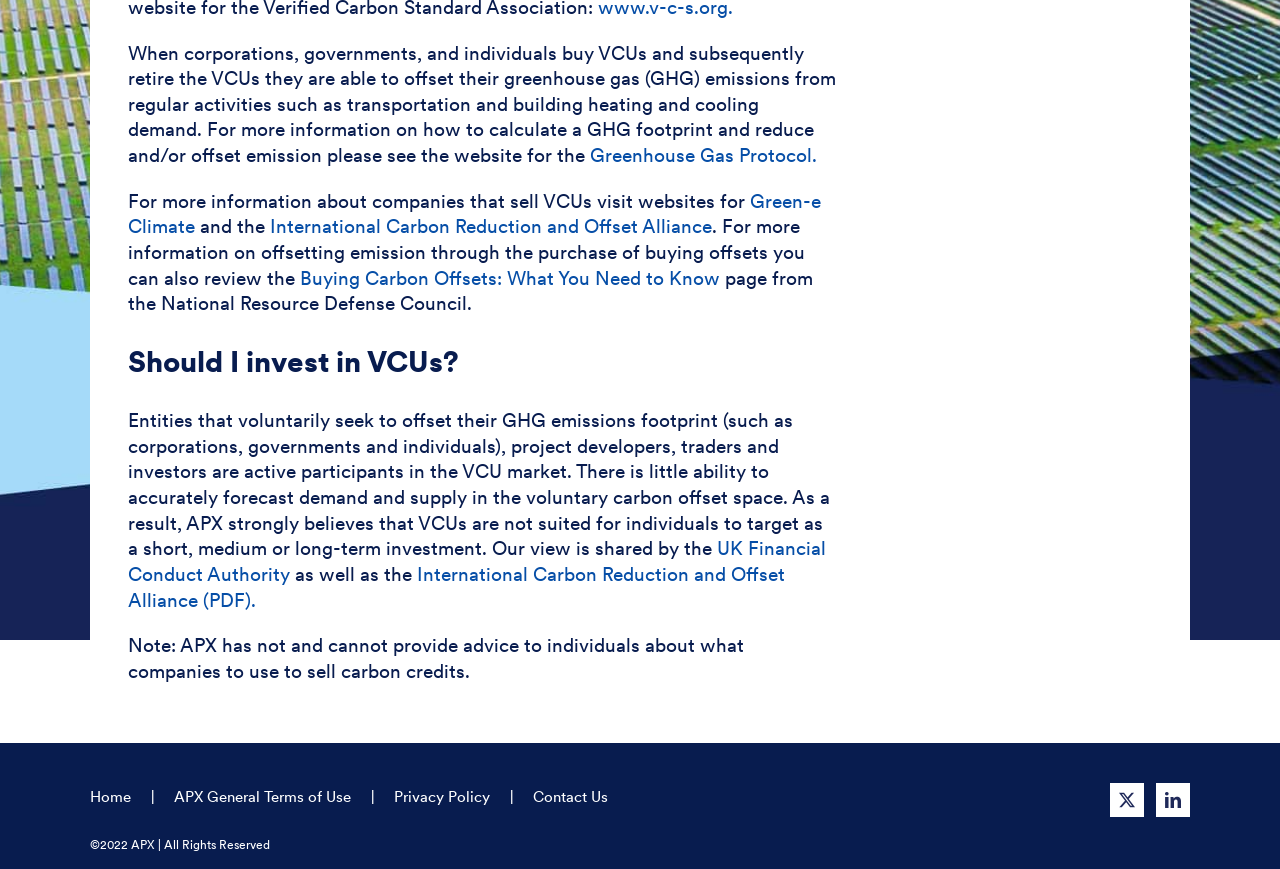Please determine the bounding box of the UI element that matches this description: Greenhouse Gas Protocol.. The coordinates should be given as (top-left x, top-left y, bottom-right x, bottom-right y), with all values between 0 and 1.

[0.461, 0.165, 0.638, 0.192]